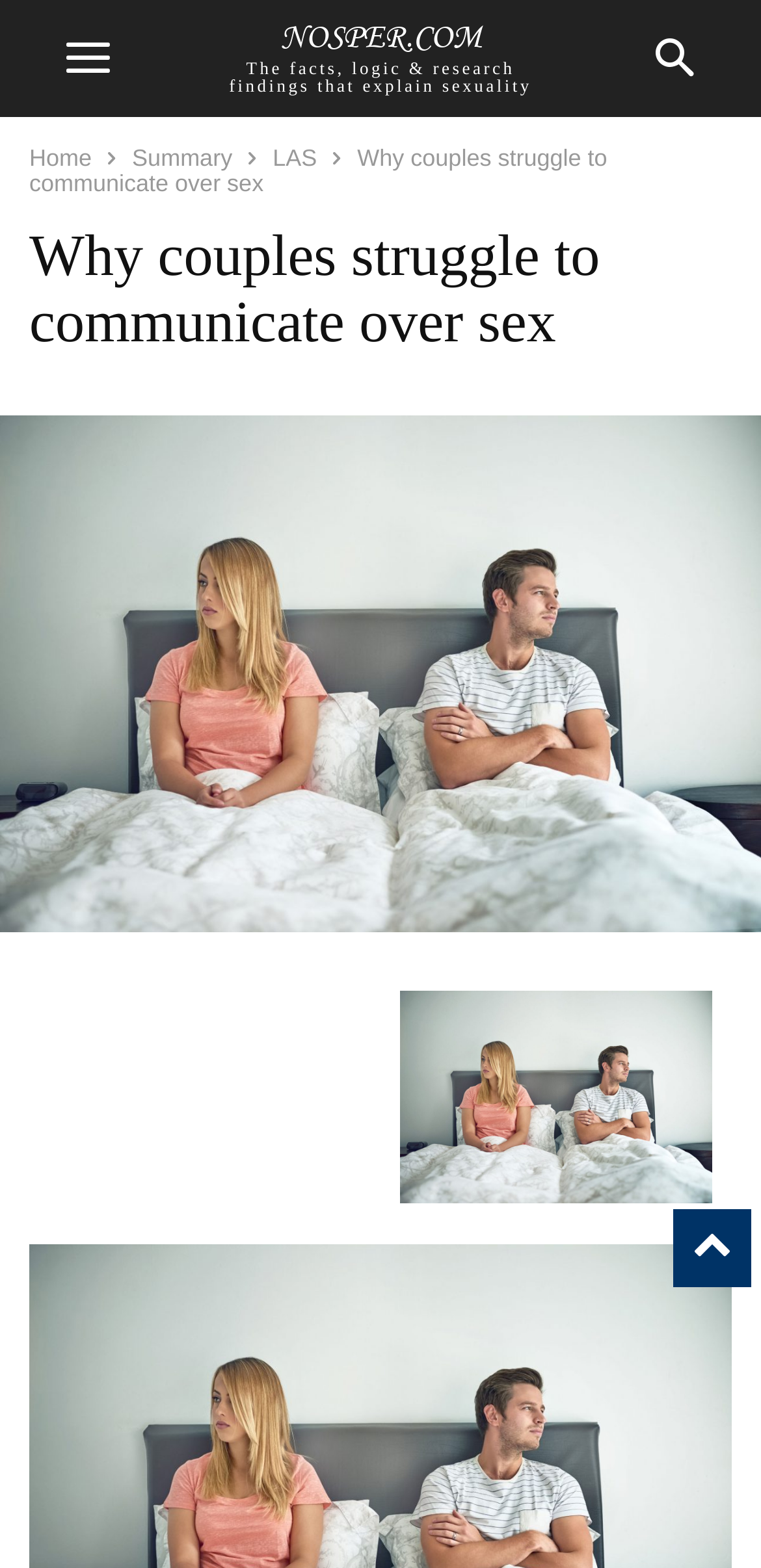Using the information in the image, give a comprehensive answer to the question: 
What is the topic of the webpage?

I determined the topic of the webpage by looking at the header element with the text 'Why couples struggle to communicate over sex' which is likely to be the main topic of the webpage.